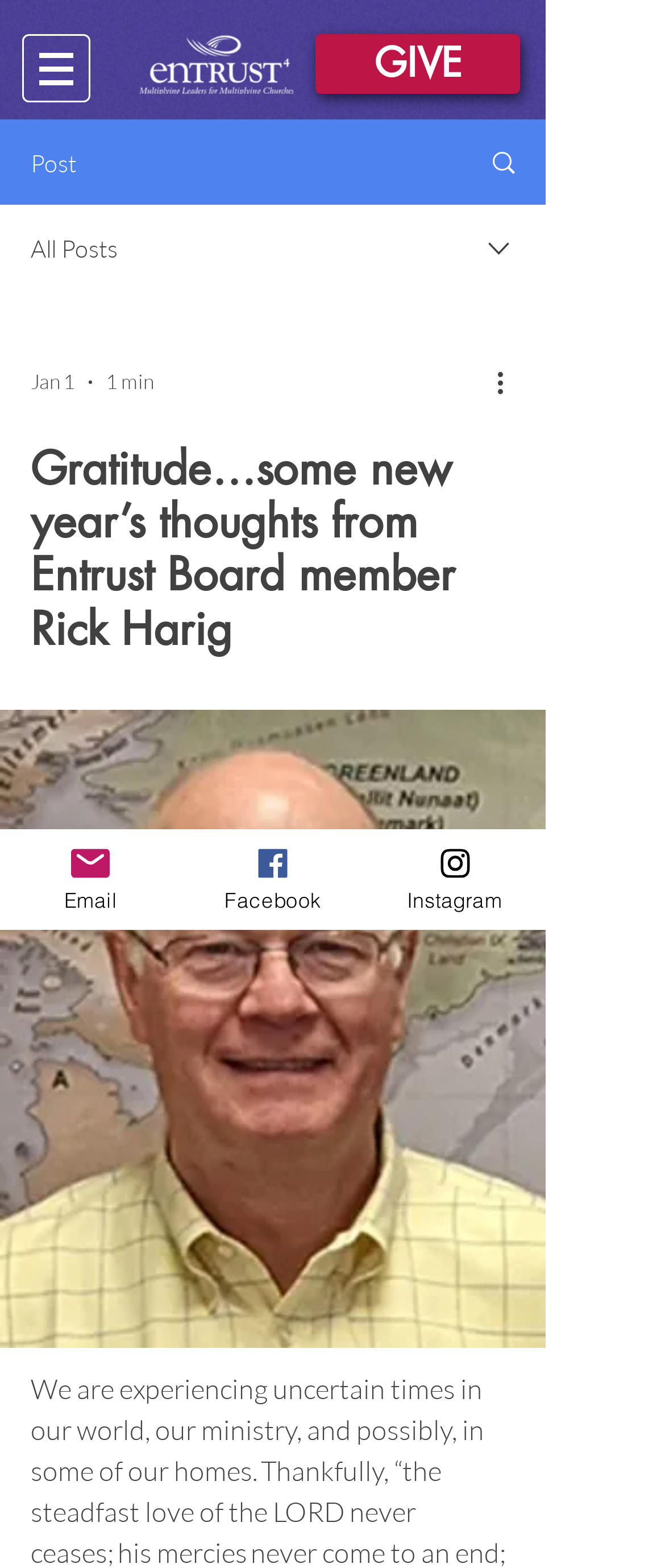What is the name of the organization?
Please provide a full and detailed response to the question.

The name of the organization can be found in the top-left corner of the webpage, where the Entrust logo is displayed.